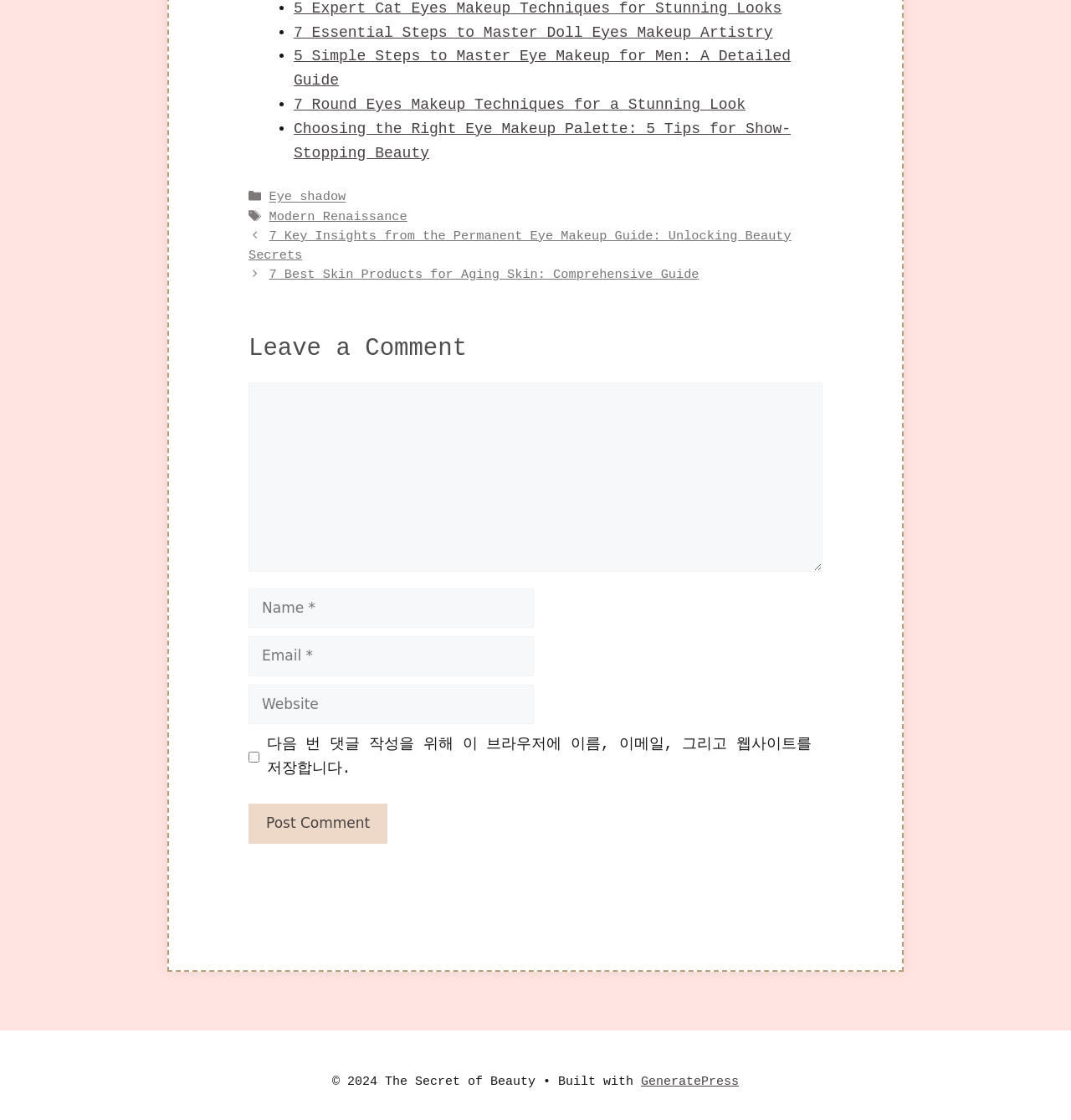Can you specify the bounding box coordinates for the region that should be clicked to fulfill this instruction: "Enter your comment".

[0.232, 0.342, 0.768, 0.511]